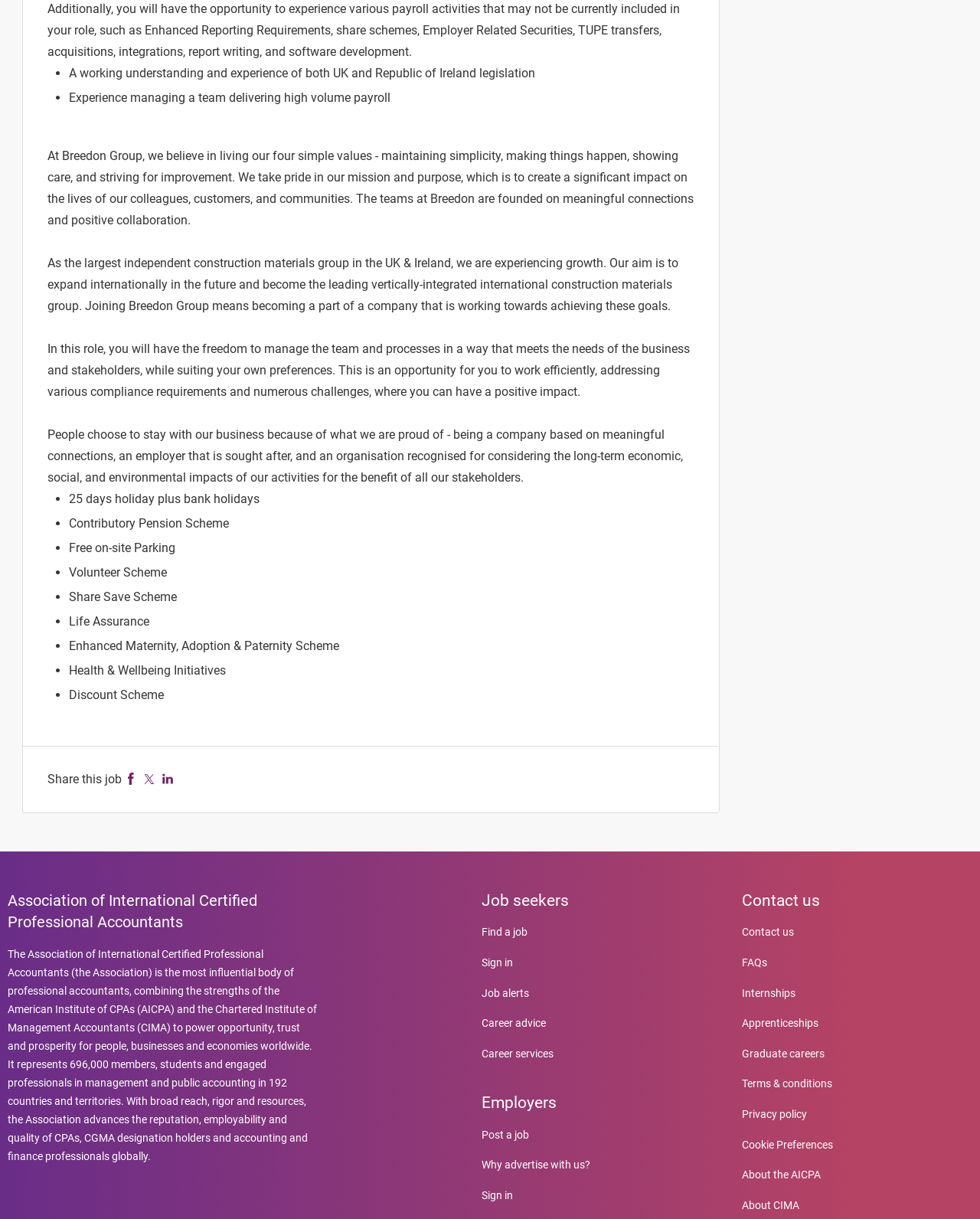Identify the bounding box coordinates of the area that should be clicked in order to complete the given instruction: "Search for something on the site". The bounding box coordinates should be four float numbers between 0 and 1, i.e., [left, top, right, bottom].

None